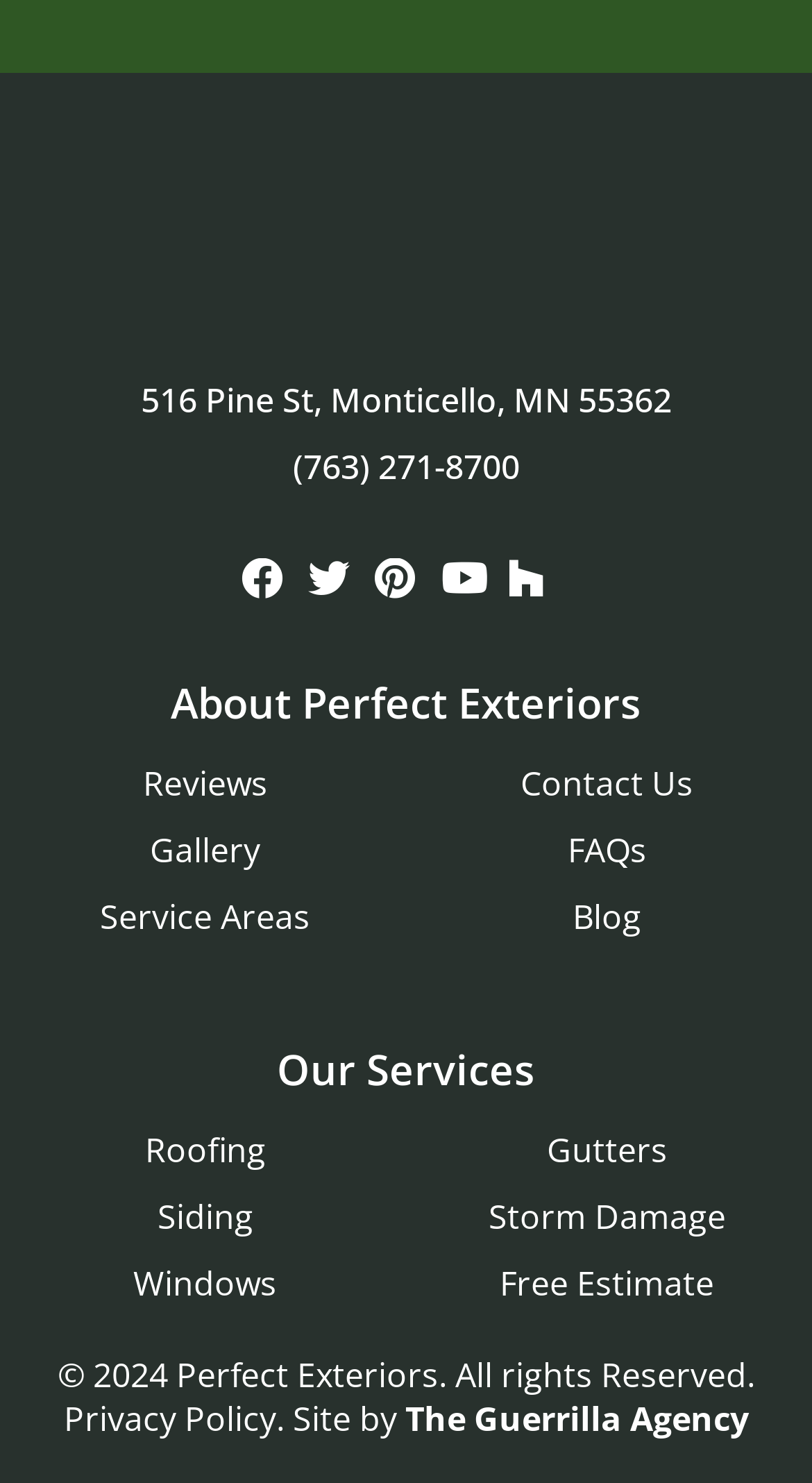Can you show the bounding box coordinates of the region to click on to complete the task described in the instruction: "Check reviews"?

[0.176, 0.513, 0.329, 0.544]